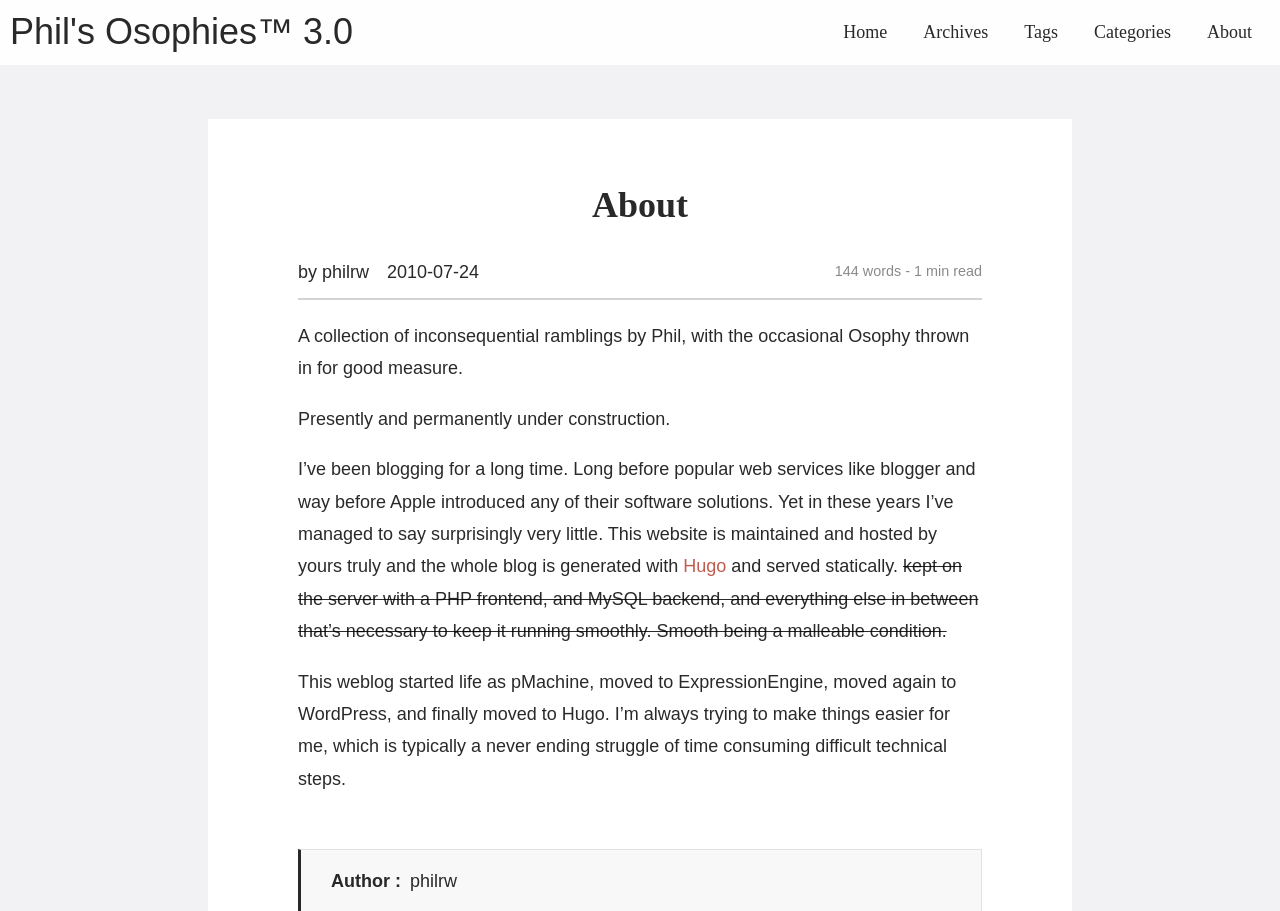How many links are in the top navigation bar?
Can you provide an in-depth and detailed response to the question?

The top navigation bar contains links to 'Home', 'Archives', 'Tags', 'Categories', and 'About'. Therefore, there are 5 links in the top navigation bar.